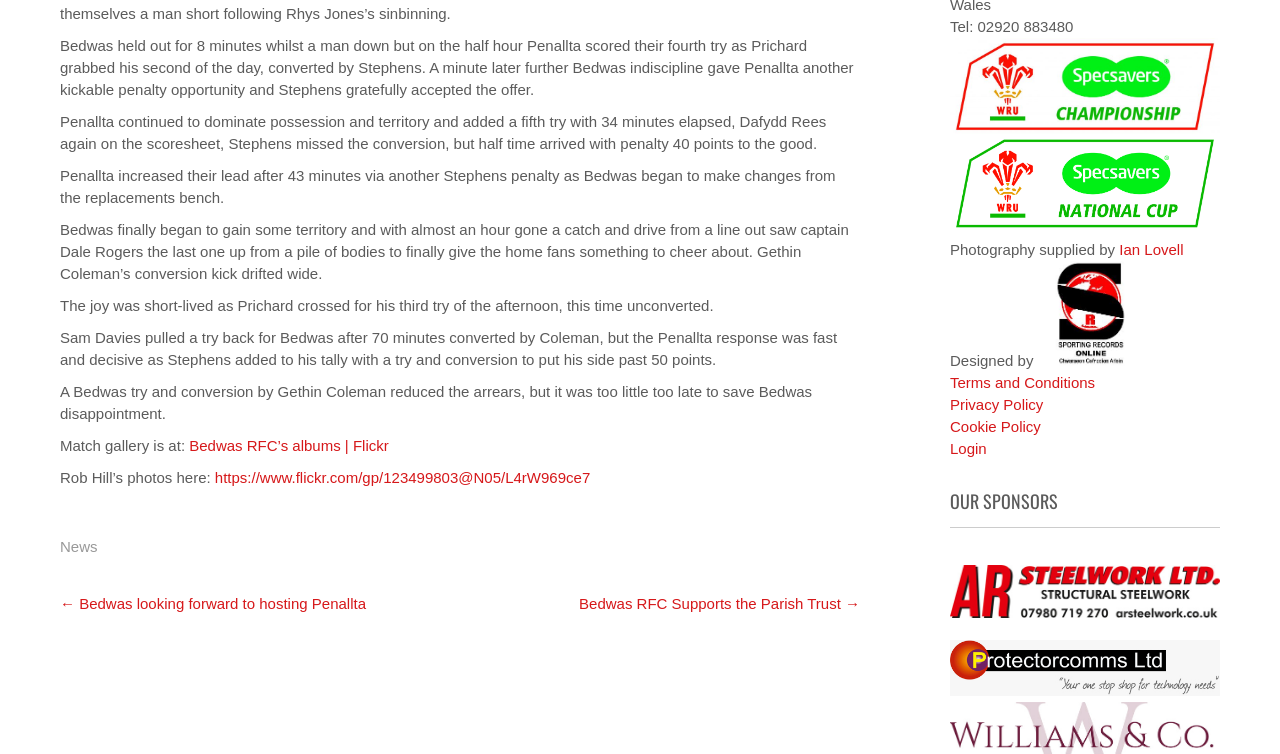Where can I find the match gallery?
Answer the question in as much detail as possible.

According to the webpage, the match gallery is available on Flickr, and there are two links provided to access the photos, one from Bedwas RFC's albums and another from Rob Hill's photos.